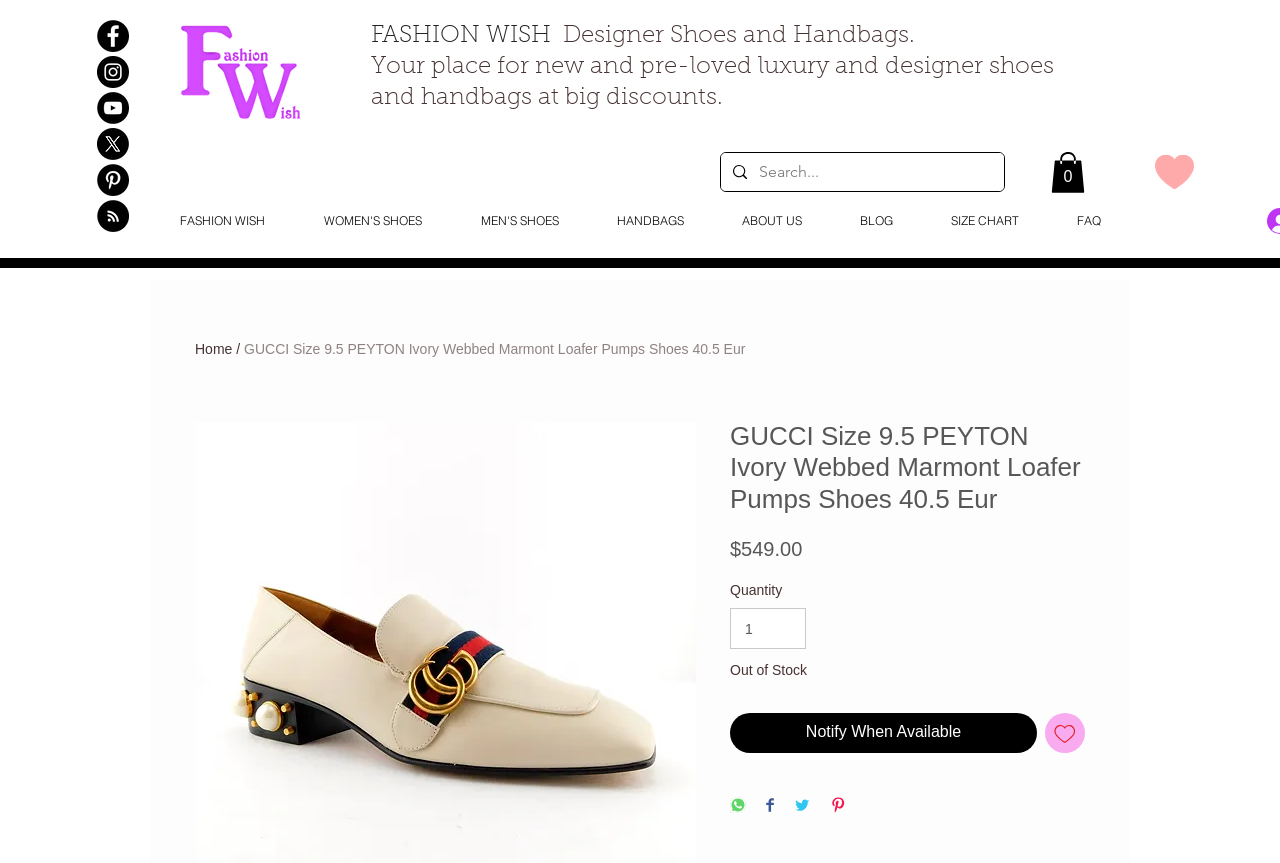Please determine the bounding box coordinates for the element with the description: "FASHION WISH".

[0.117, 0.239, 0.23, 0.272]